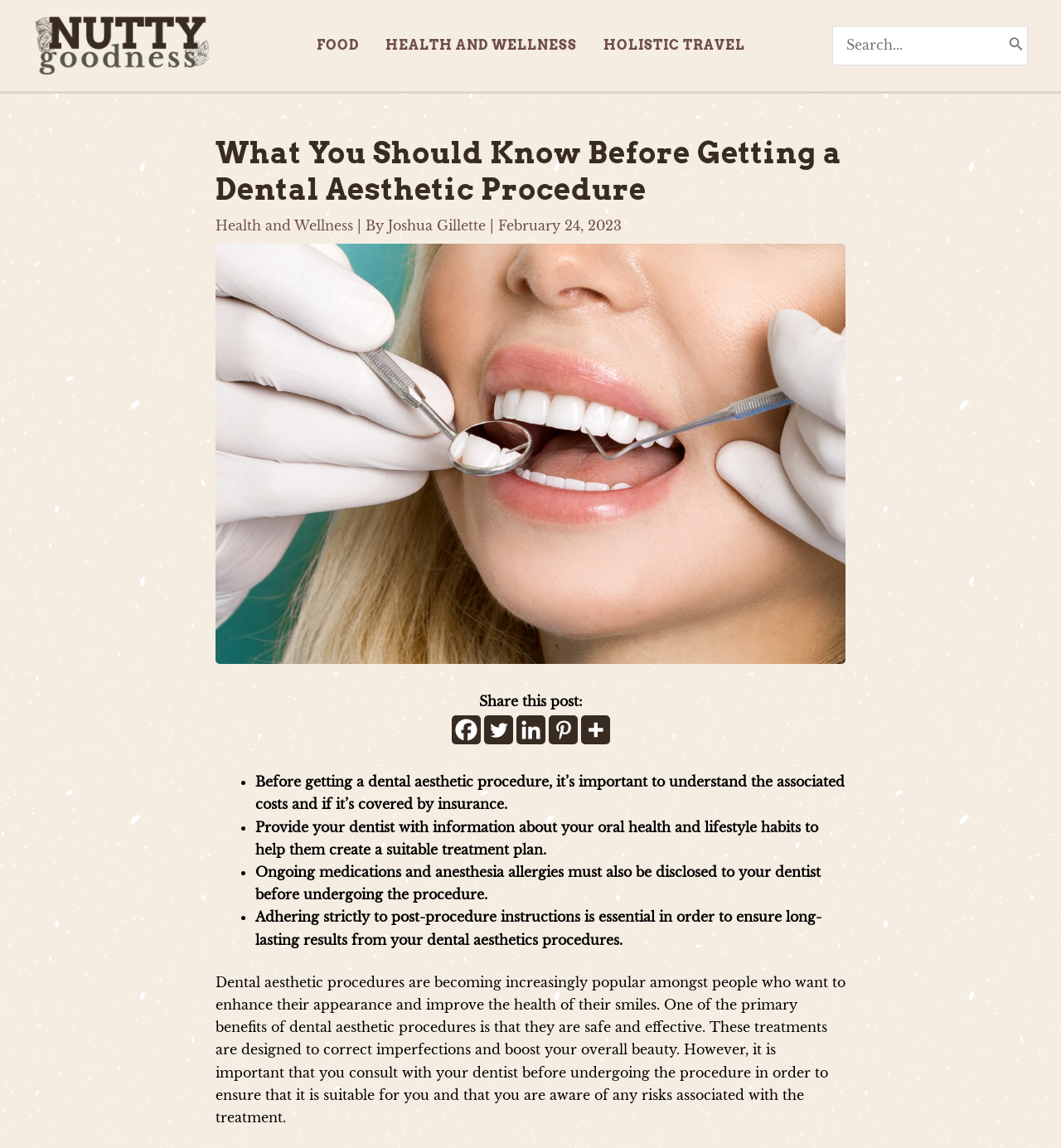Please determine the bounding box coordinates of the clickable area required to carry out the following instruction: "Click on the FOOD category". The coordinates must be four float numbers between 0 and 1, represented as [left, top, right, bottom].

[0.286, 0.014, 0.35, 0.065]